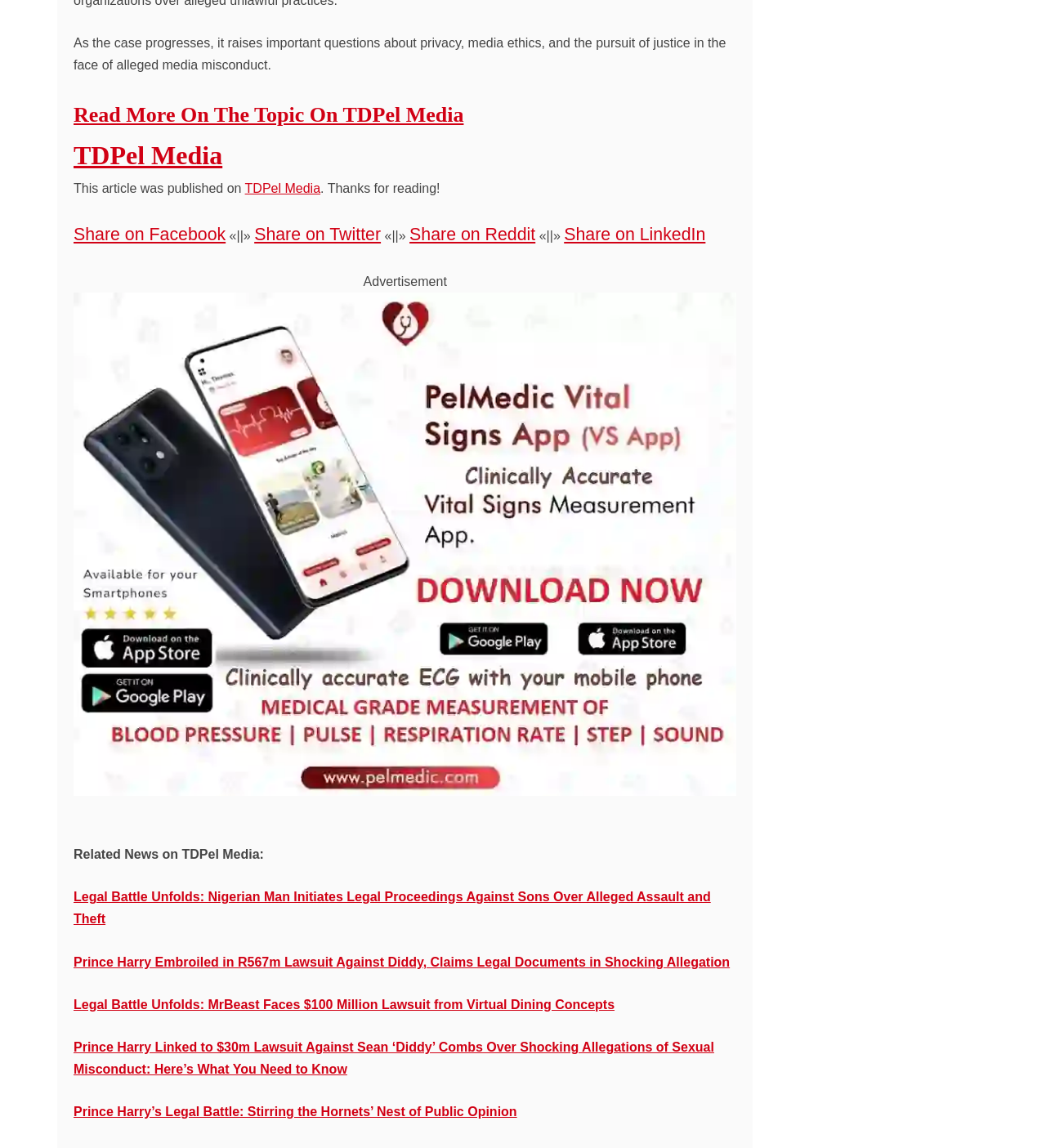Please determine the bounding box coordinates of the element's region to click in order to carry out the following instruction: "Share on Facebook". The coordinates should be four float numbers between 0 and 1, i.e., [left, top, right, bottom].

[0.07, 0.196, 0.216, 0.213]